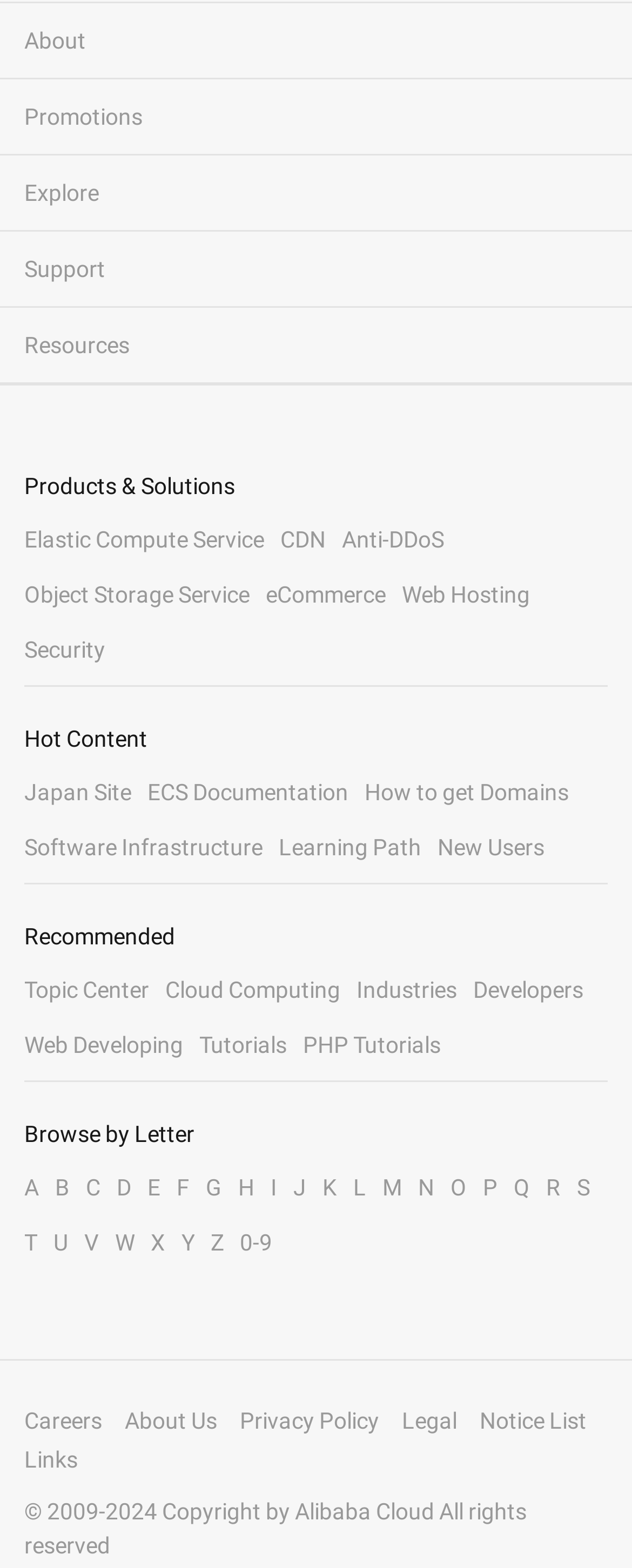Provide the bounding box for the UI element matching this description: "PHP Tutorials".

[0.479, 0.658, 0.697, 0.674]